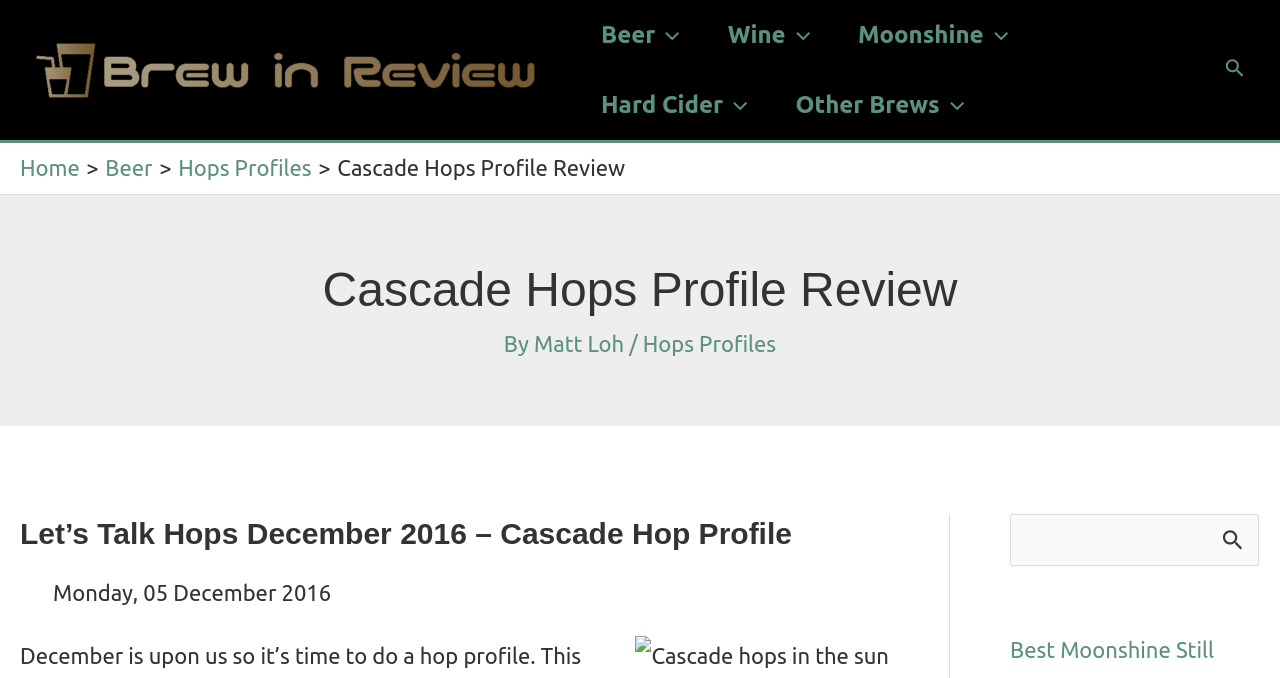What is the title of the article?
Please ensure your answer is as detailed and informative as possible.

The title of the article is 'Cascade Hops Profile Review', which is a heading element located at the top of the webpage, below the navigation section.